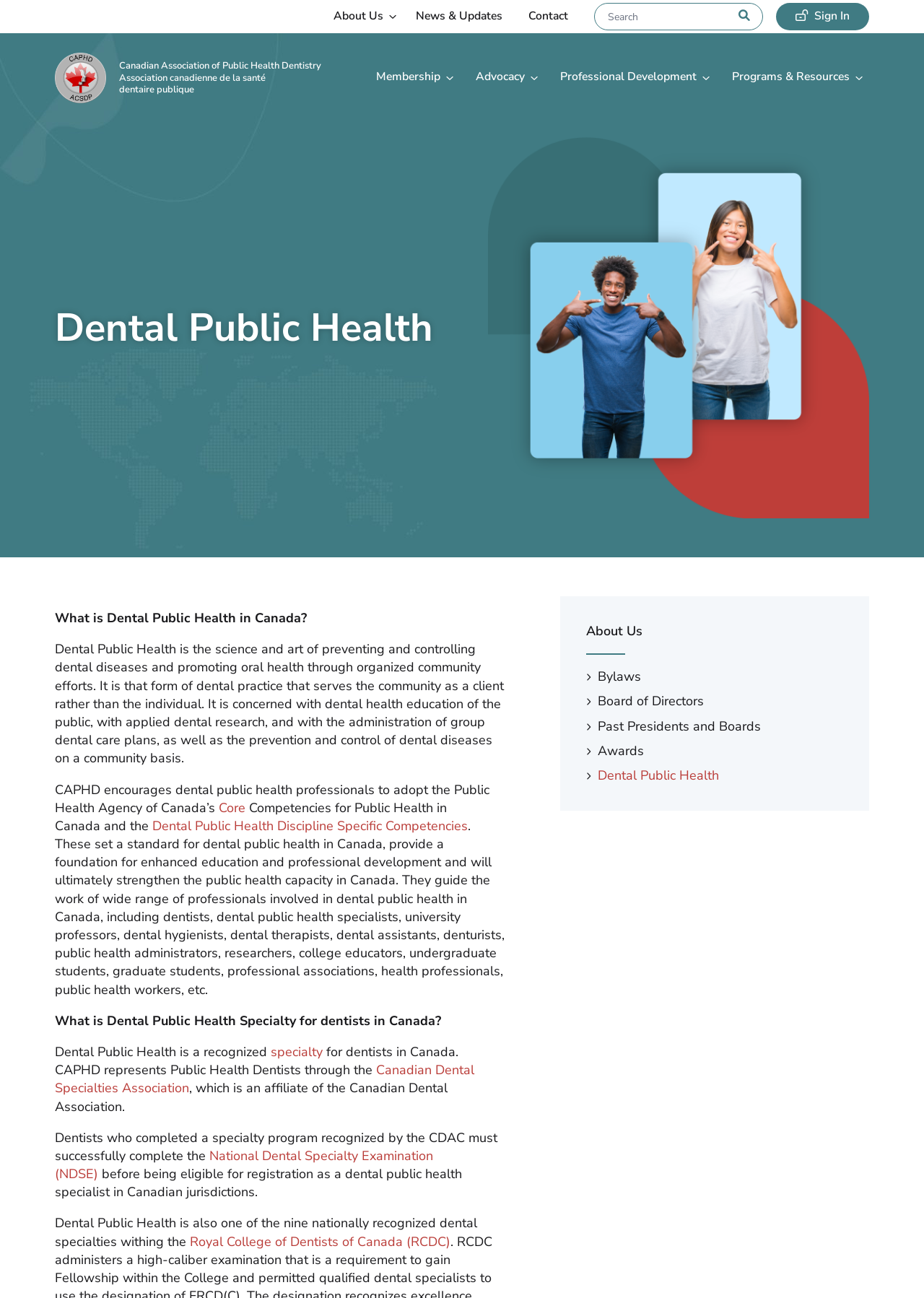Locate the bounding box coordinates of the clickable part needed for the task: "Learn about membership".

[0.393, 0.048, 0.498, 0.071]